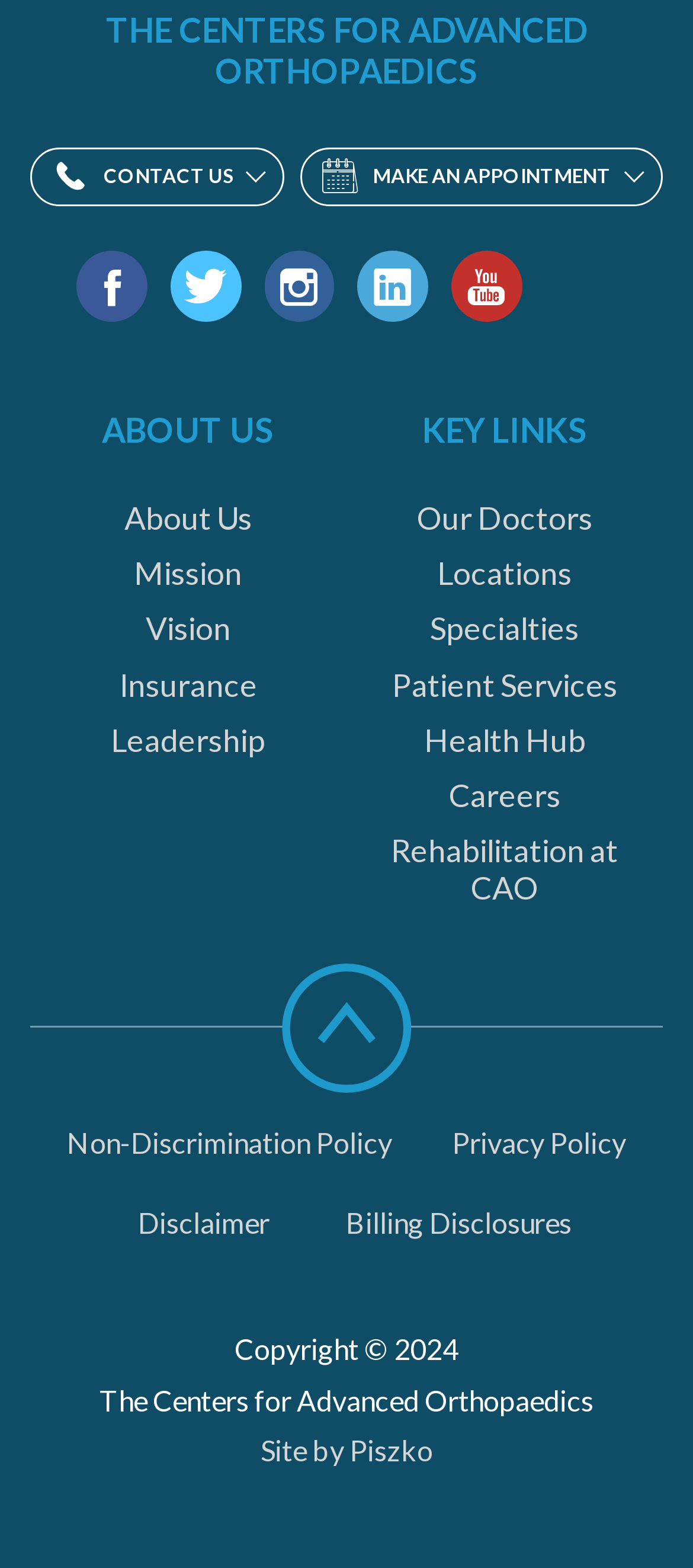Answer the question below in one word or phrase:
How many social media links are available?

5